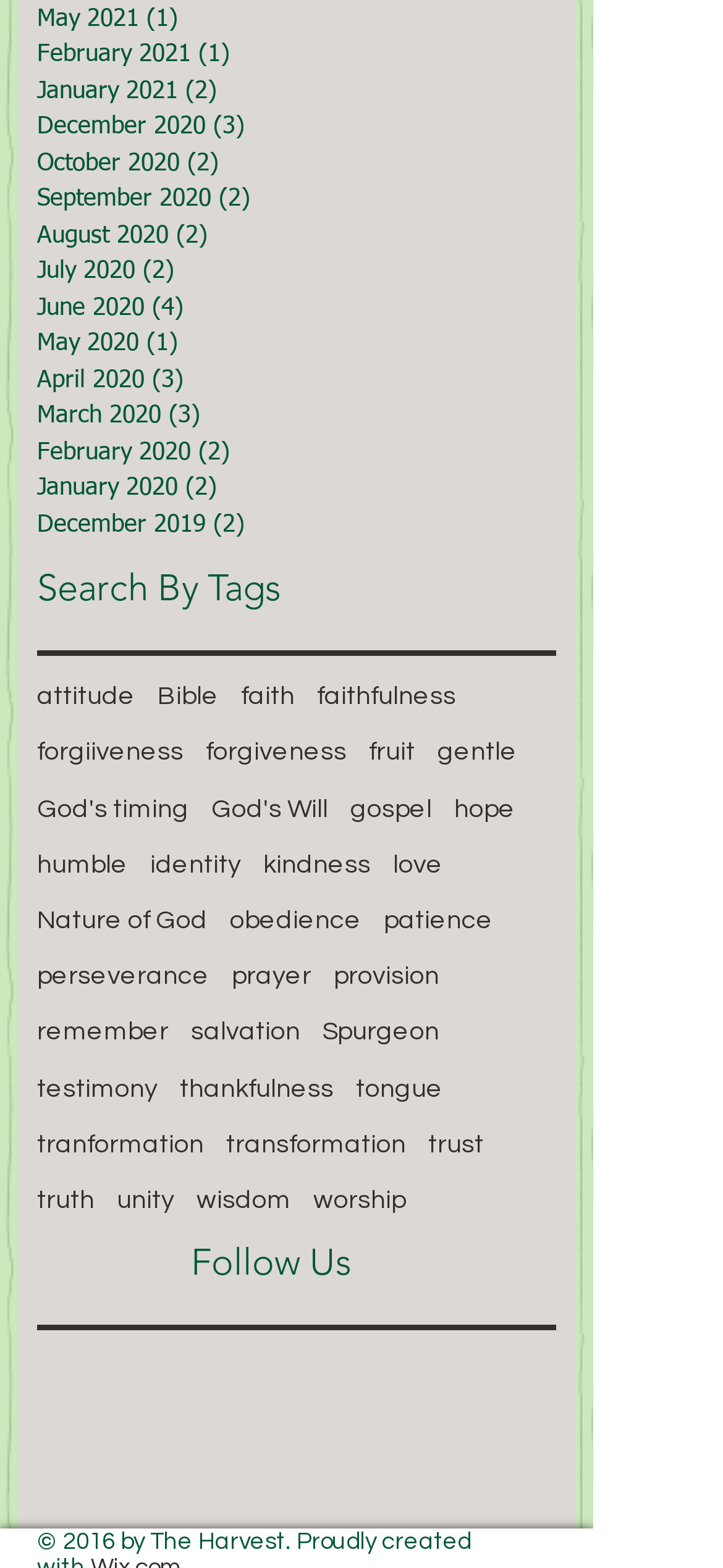Locate the bounding box coordinates of the clickable part needed for the task: "Search by tags".

[0.051, 0.358, 0.769, 0.391]